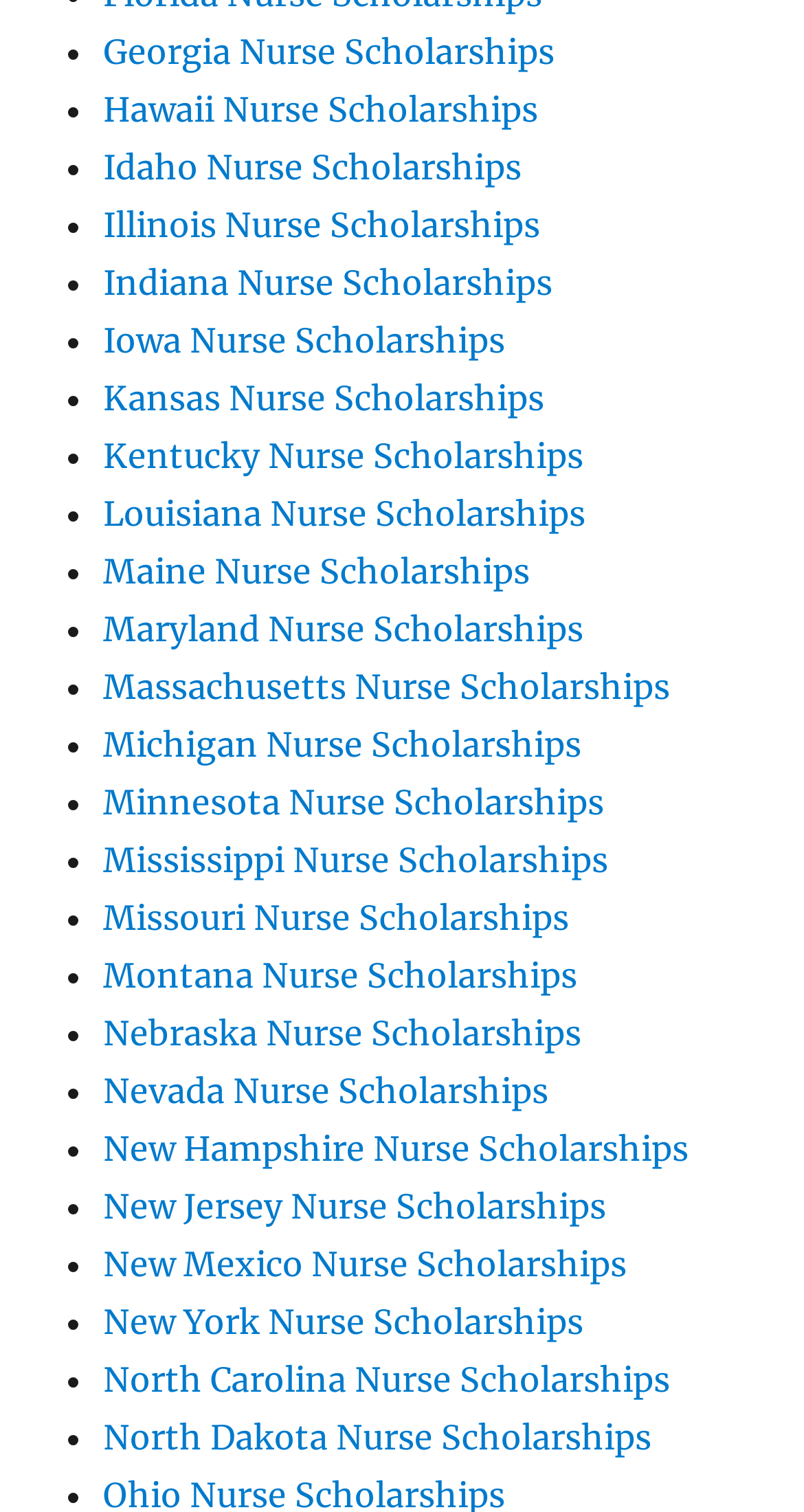Locate the bounding box coordinates of the area to click to fulfill this instruction: "Check New York Nurse Scholarships". The bounding box should be presented as four float numbers between 0 and 1, in the order [left, top, right, bottom].

[0.128, 0.861, 0.726, 0.888]